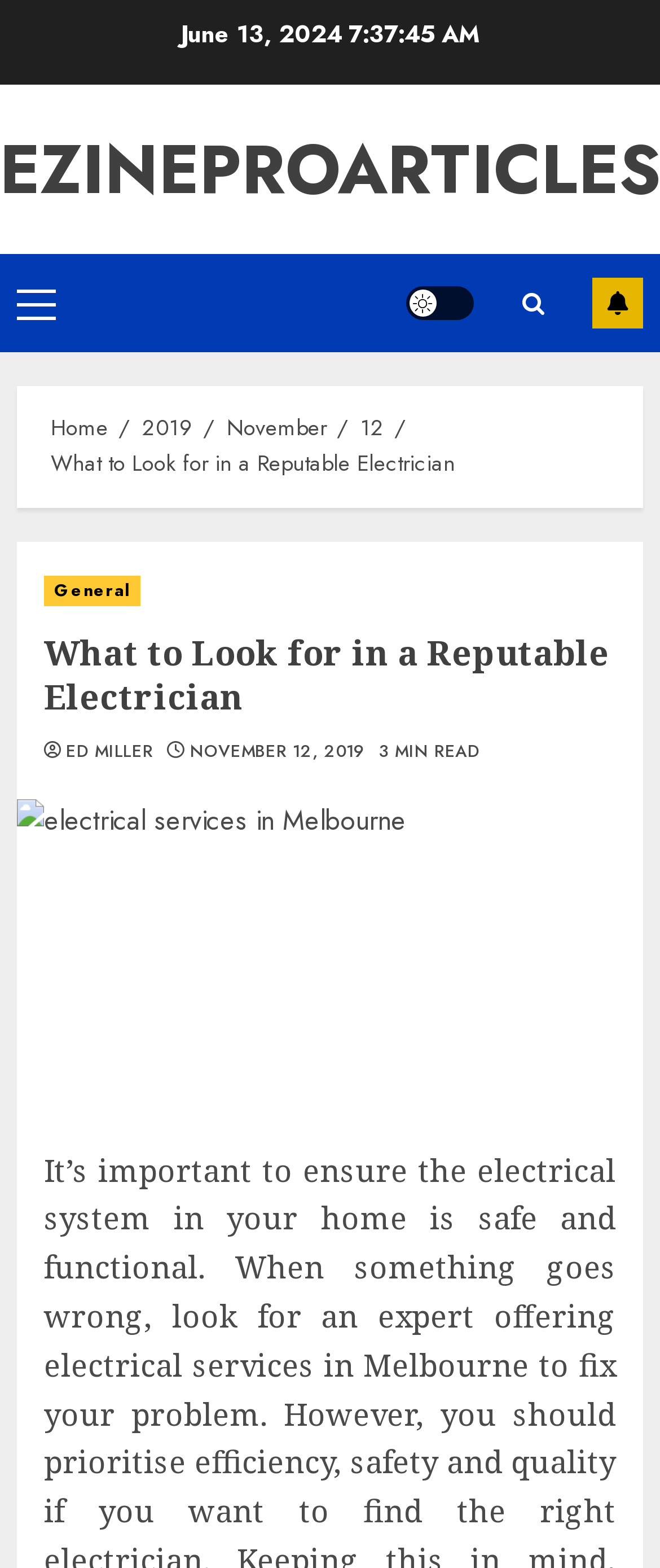Find the bounding box coordinates for the element that must be clicked to complete the instruction: "Go back to Home page". The coordinates should be four float numbers between 0 and 1, indicated as [left, top, right, bottom].

[0.077, 0.262, 0.164, 0.284]